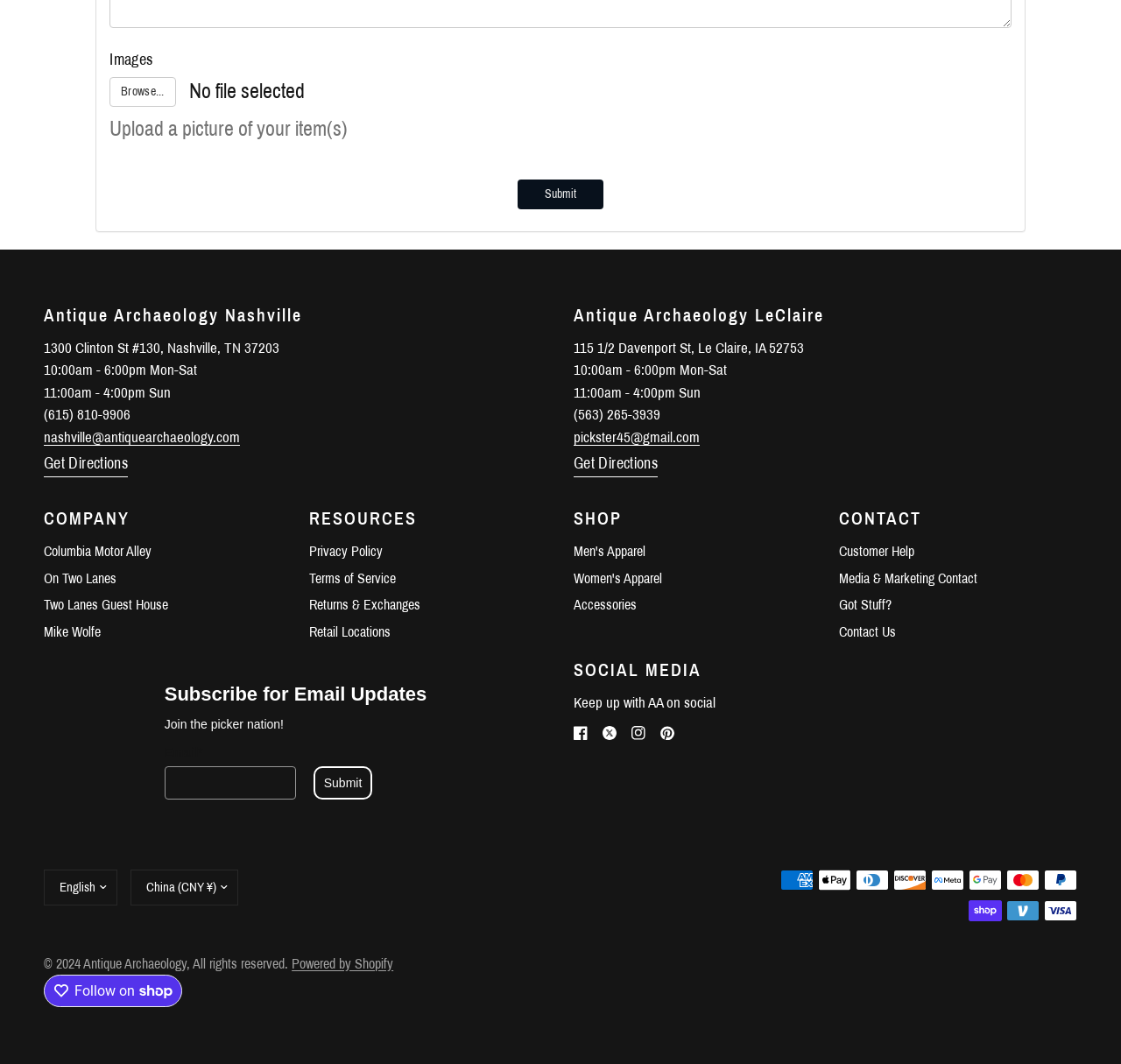Look at the image and give a detailed response to the following question: What is the purpose of the 'Get Directions' button?

The 'Get Directions' button is located next to the addresses of the stores, suggesting that its purpose is to provide directions to the stores.